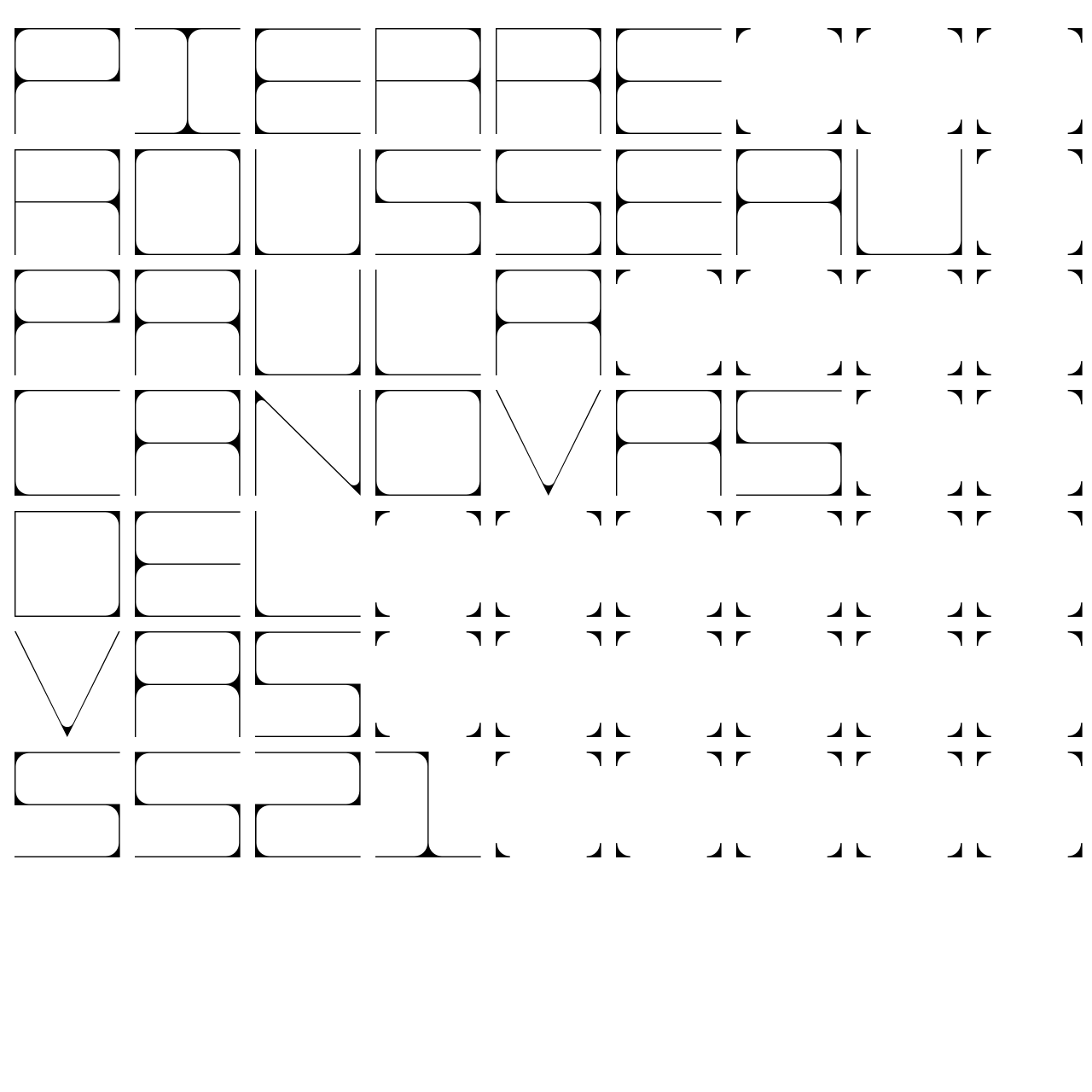Provide your answer in a single word or phrase: 
What is the season and year of Paula Canovas Del Vas's collection?

Spring-Summer 2021